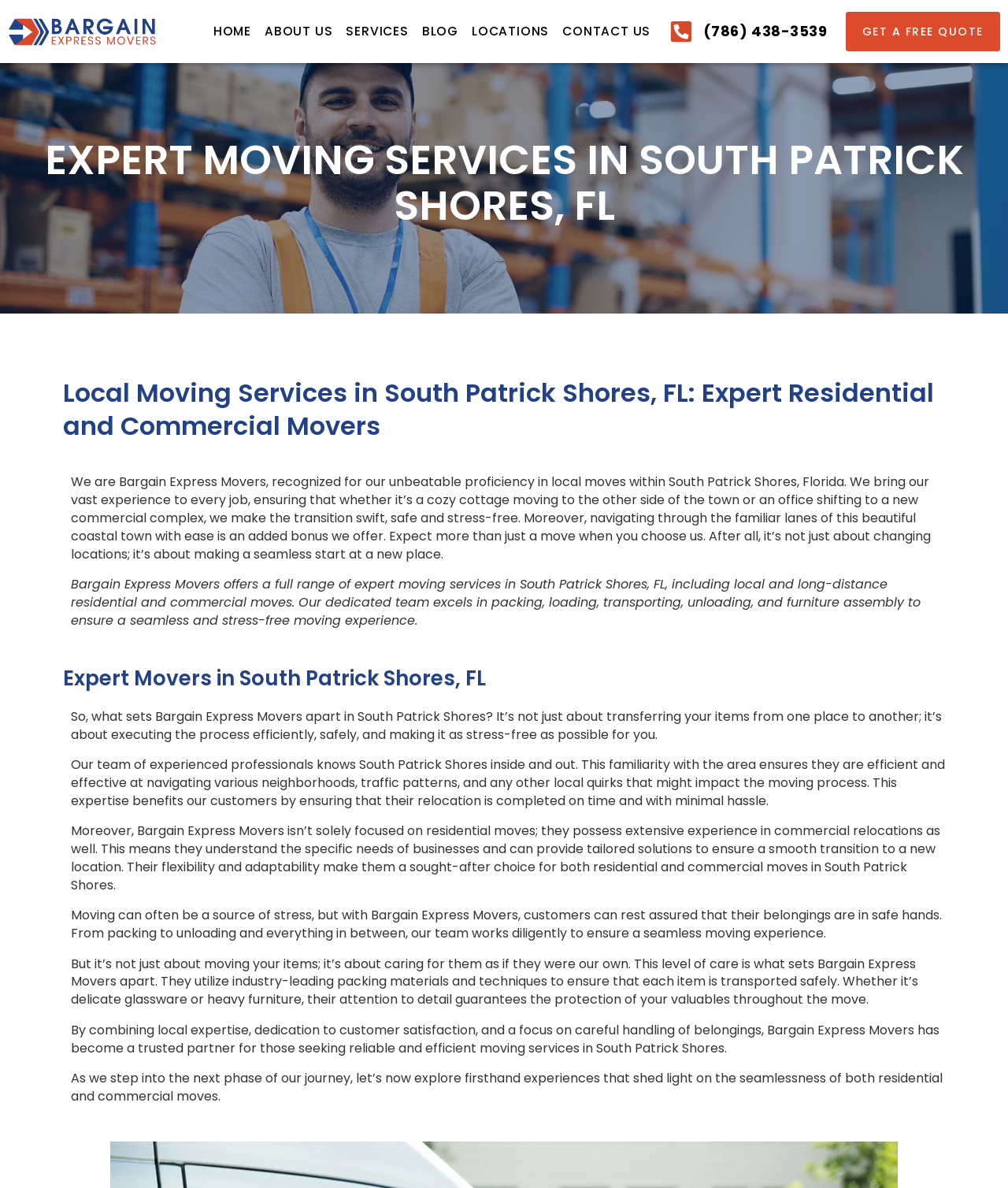What is the name of the moving company?
Refer to the image and provide a concise answer in one word or phrase.

Bargain Express Movers